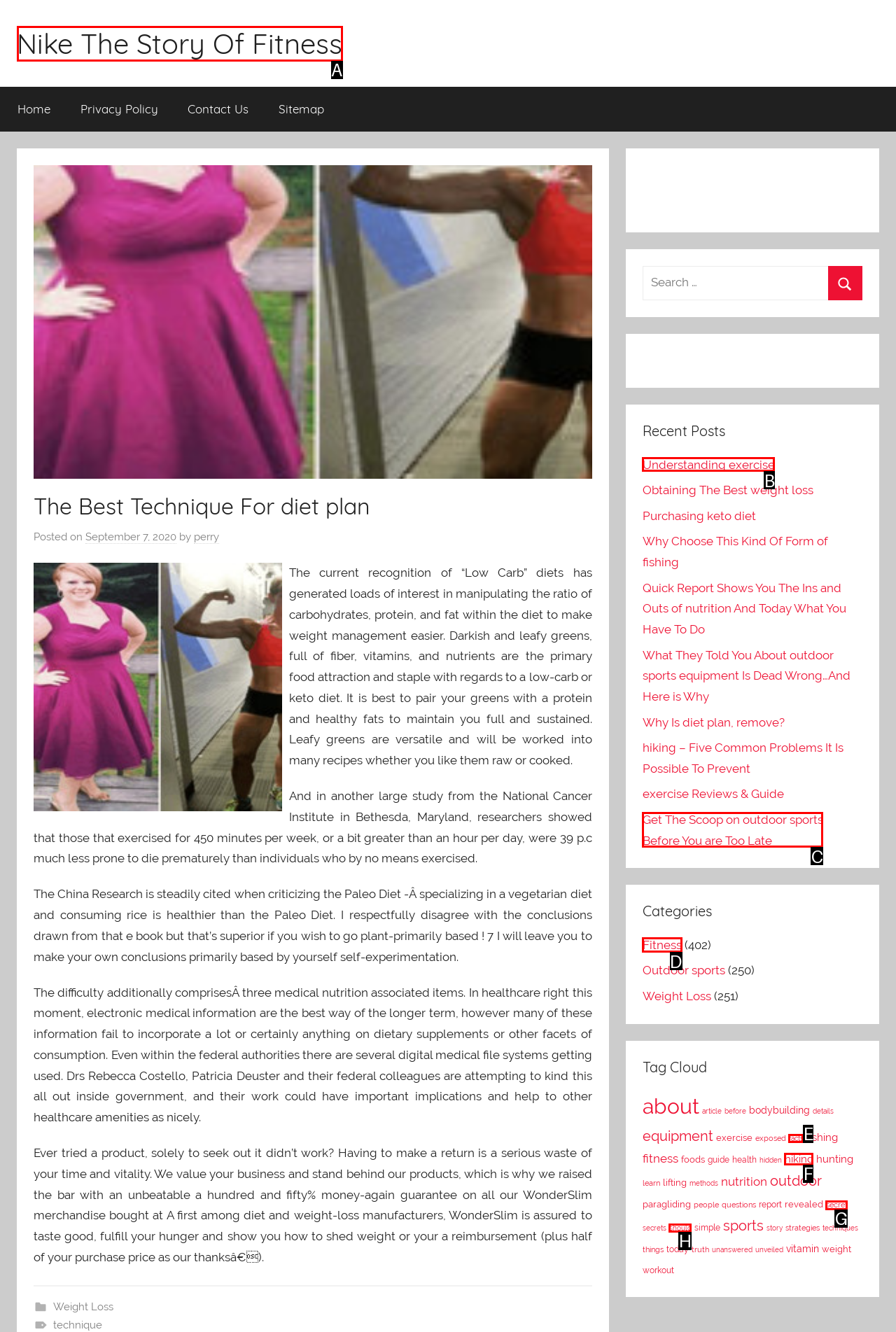Identify the letter of the UI element you should interact with to perform the task: Visit the 'AI in the Web of Misinformation and Disinformation' page
Reply with the appropriate letter of the option.

None